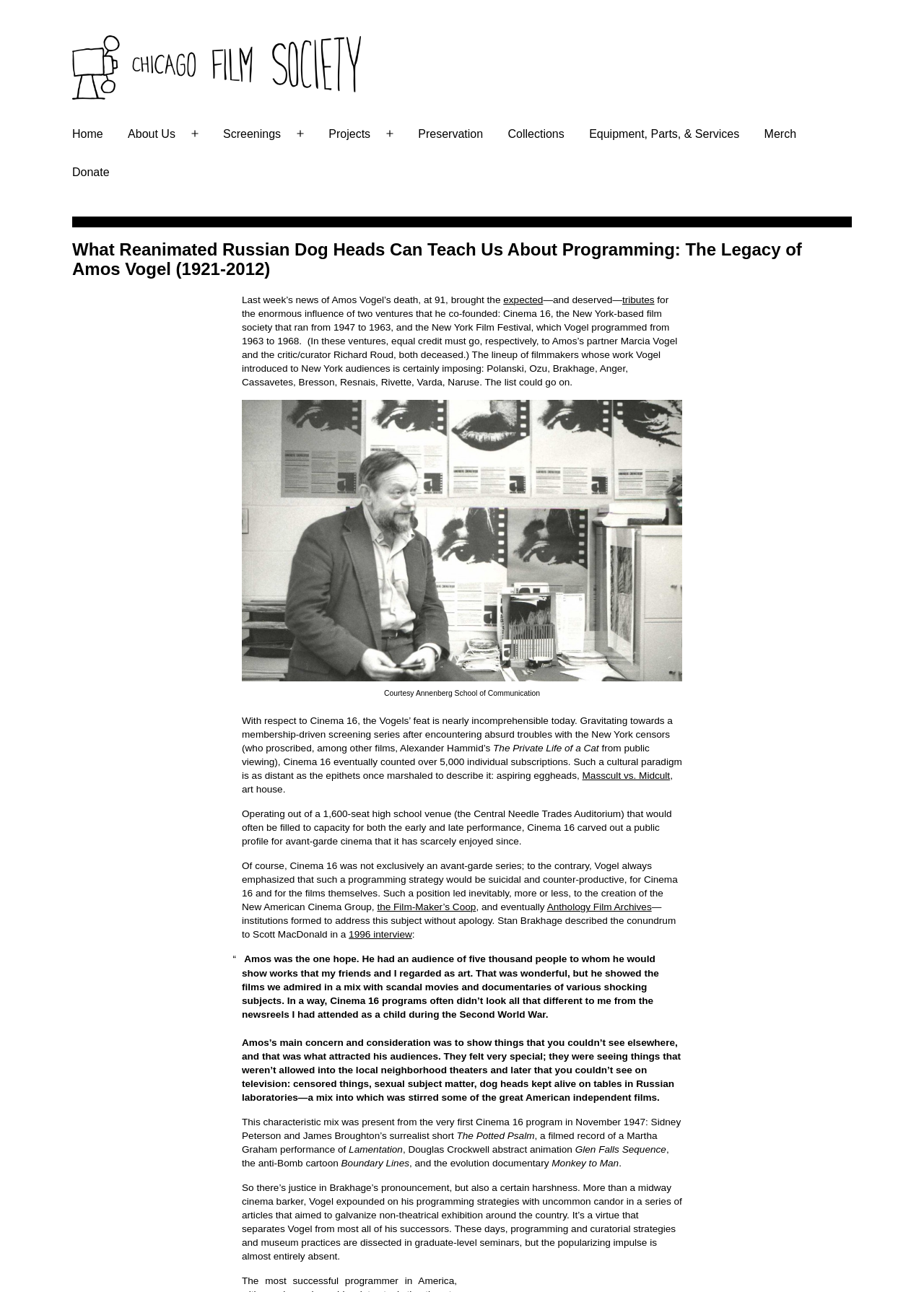Determine the bounding box coordinates of the clickable element to achieve the following action: 'Read the article about Amos Vogel'. Provide the coordinates as four float values between 0 and 1, formatted as [left, top, right, bottom].

[0.262, 0.186, 0.922, 0.216]